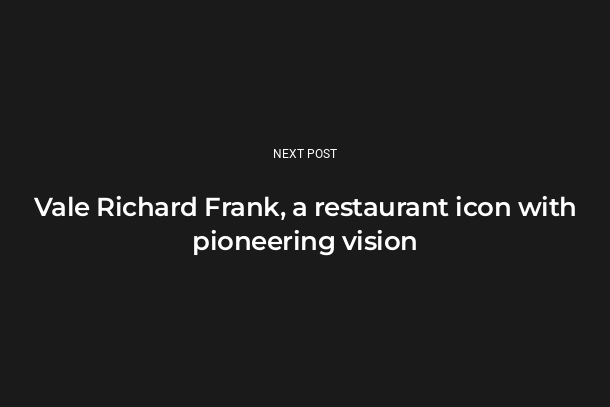Use a single word or phrase to answer the question:
What is the purpose of the text 'NEXT POST'?

Indicates a series